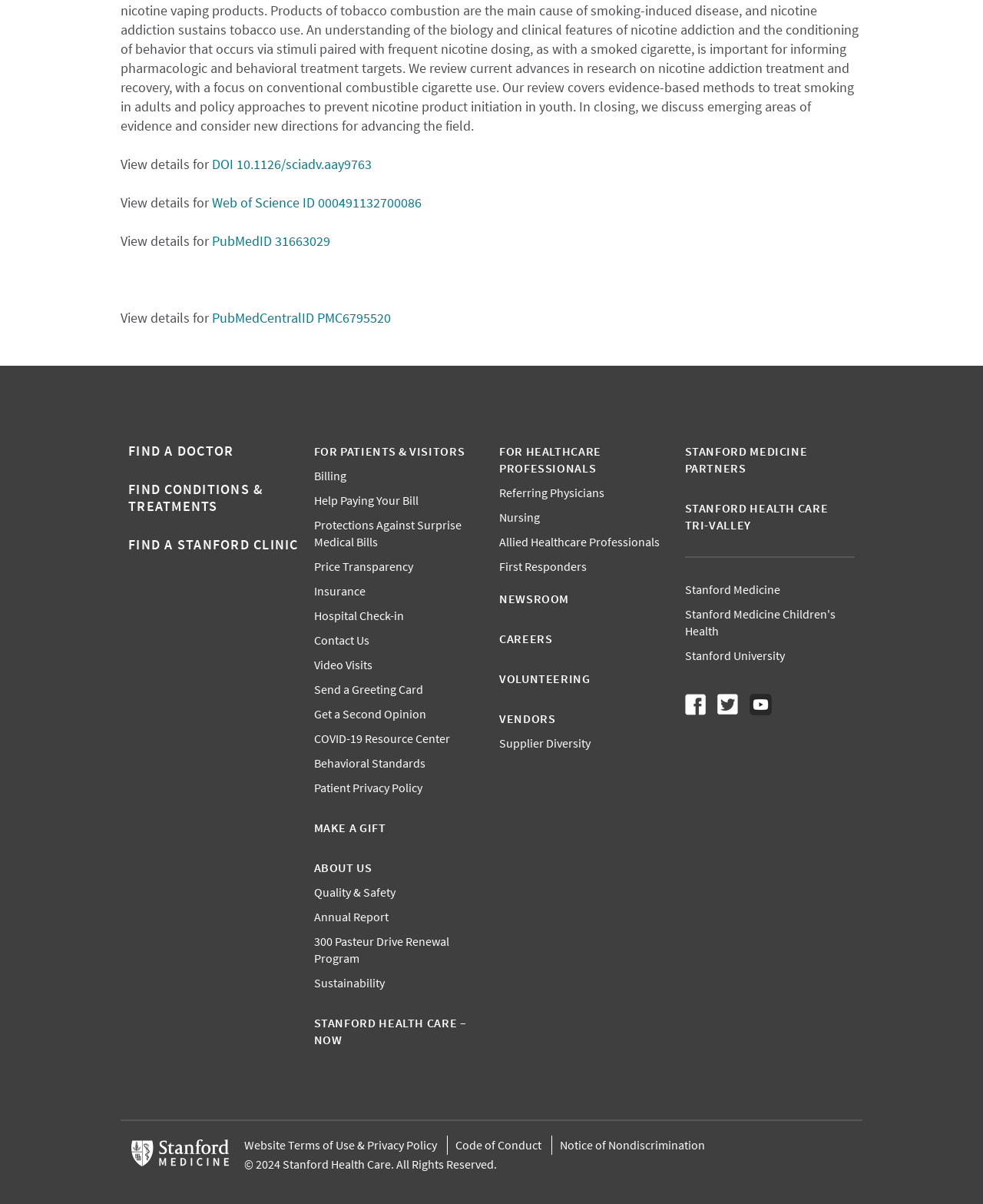Using the element description: "Sustainability", determine the bounding box coordinates for the specified UI element. The coordinates should be four float numbers between 0 and 1, [left, top, right, bottom].

[0.319, 0.81, 0.391, 0.823]